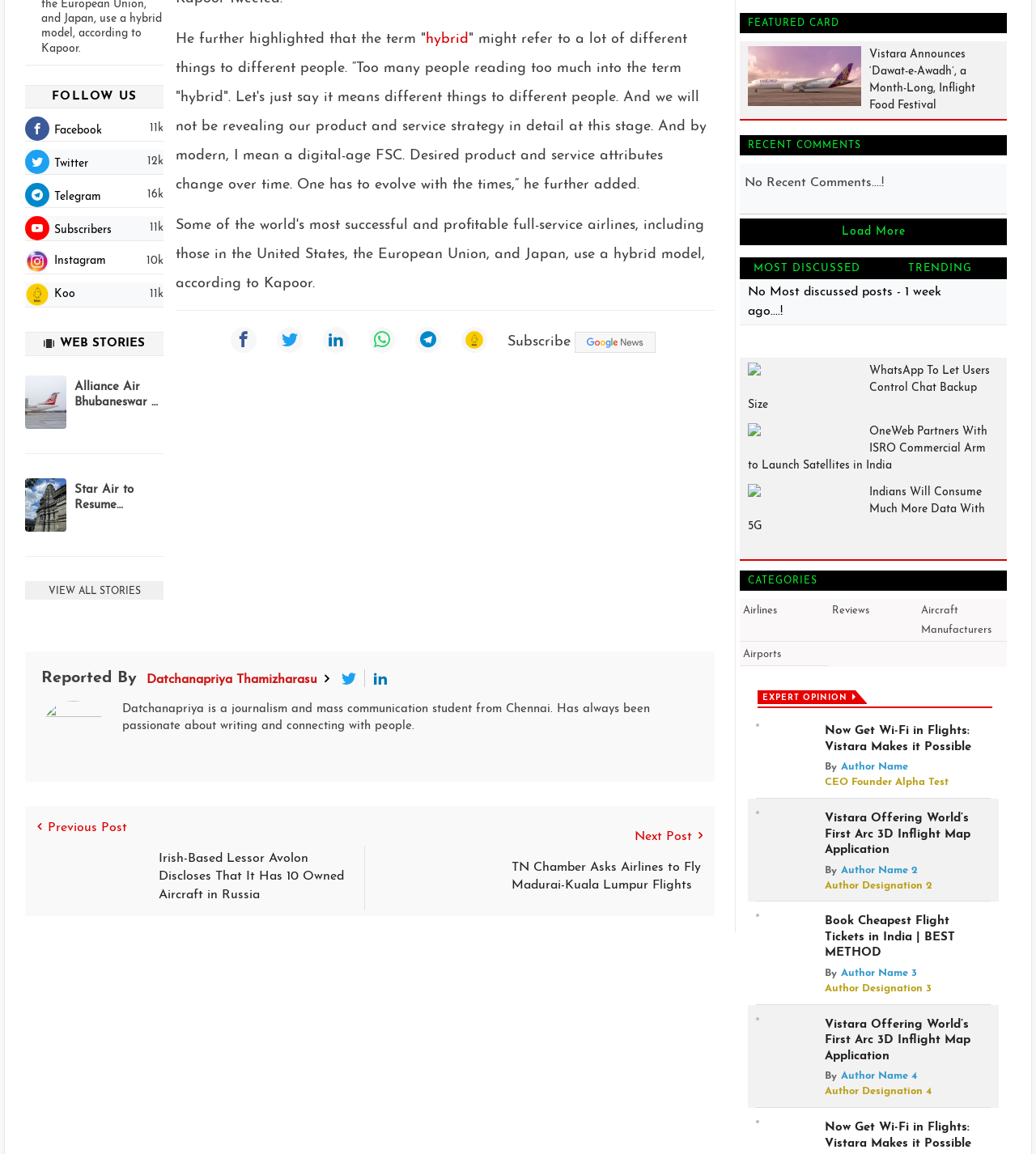Using the provided element description "Airports", determine the bounding box coordinates of the UI element.

[0.717, 0.562, 0.754, 0.572]